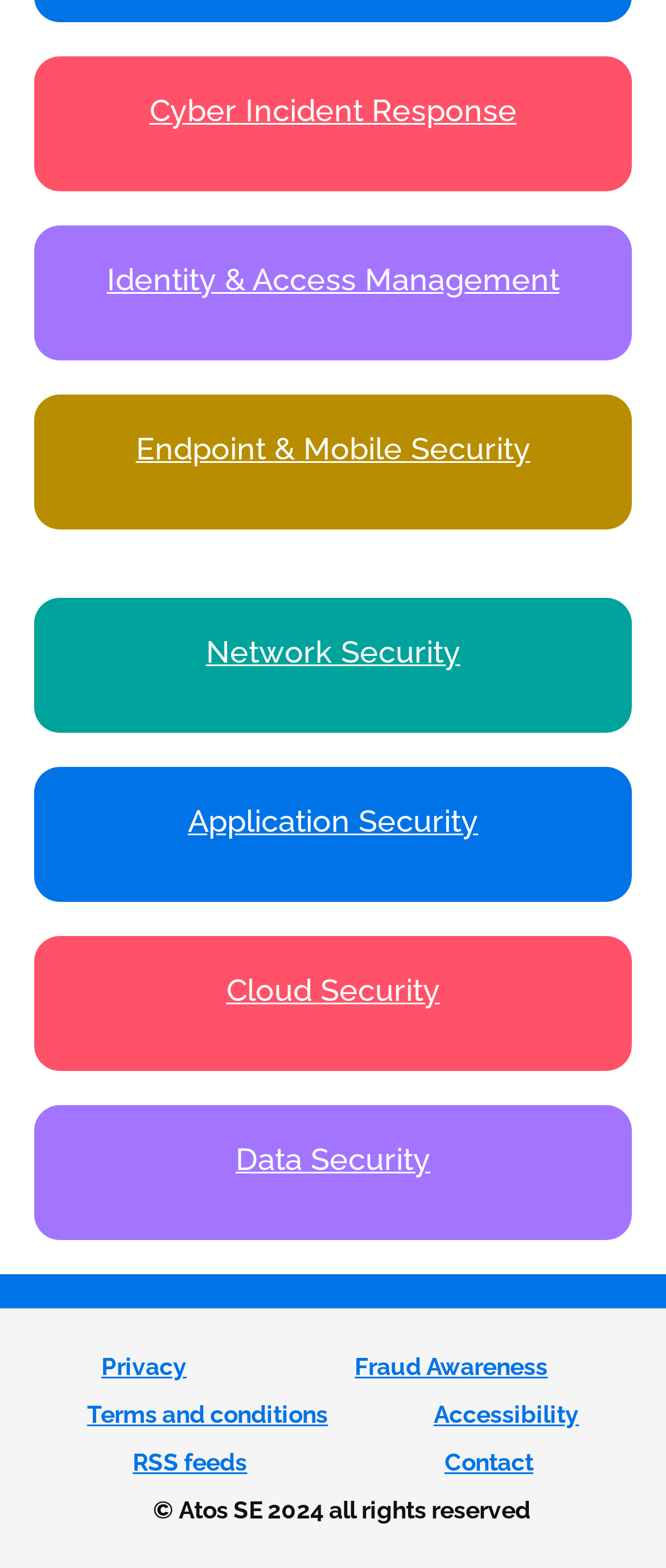Please specify the bounding box coordinates of the clickable region necessary for completing the following instruction: "Click on Cyber Incident Response". The coordinates must consist of four float numbers between 0 and 1, i.e., [left, top, right, bottom].

[0.103, 0.058, 0.897, 0.1]